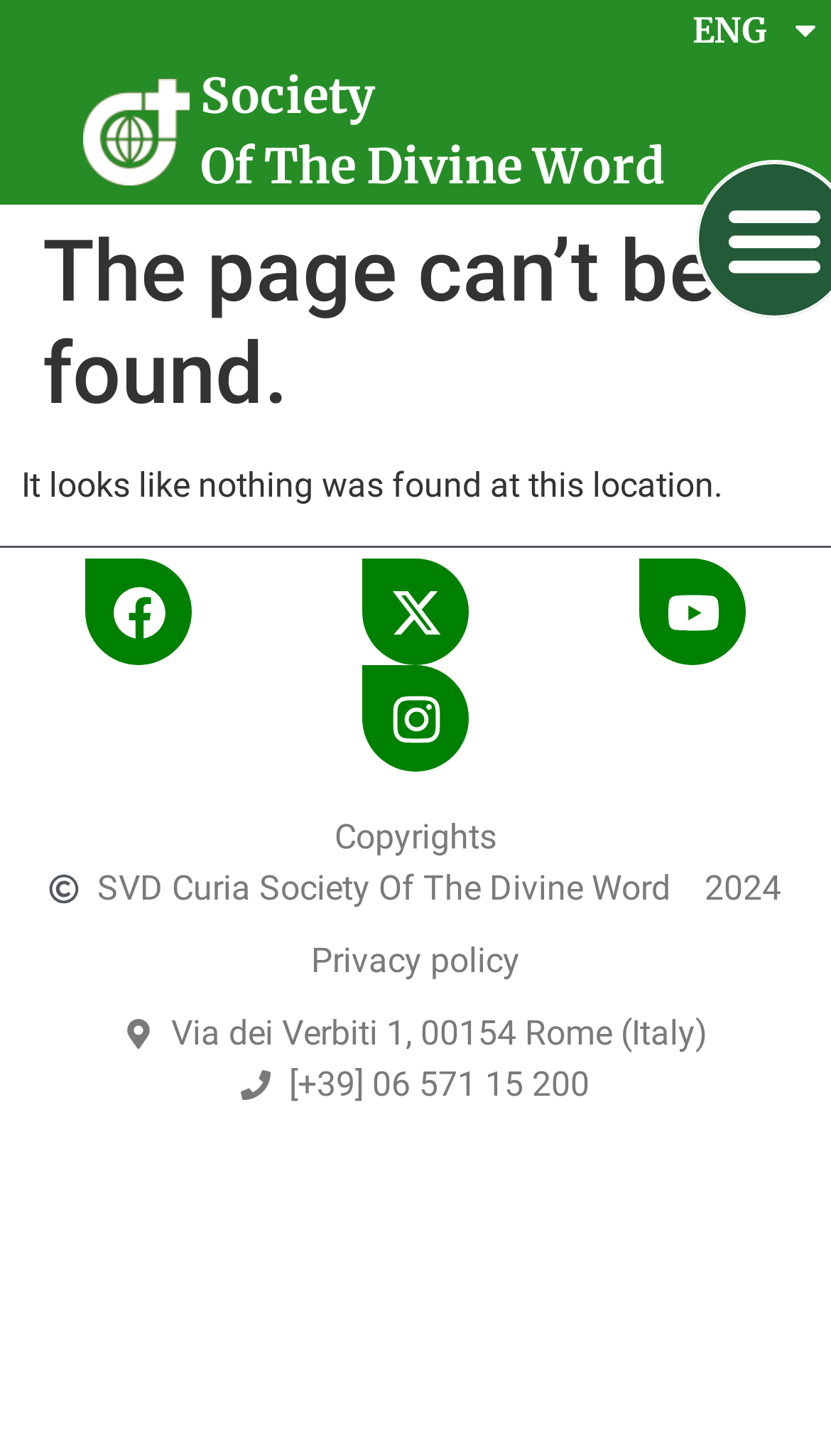How many social media links are present?
Please respond to the question with a detailed and thorough explanation.

I counted the number of link elements with text 'Facebook', 'X-twitter', 'Youtube', and 'Instagram' which are located at the bottom of the page, and found that there are 4 social media links.